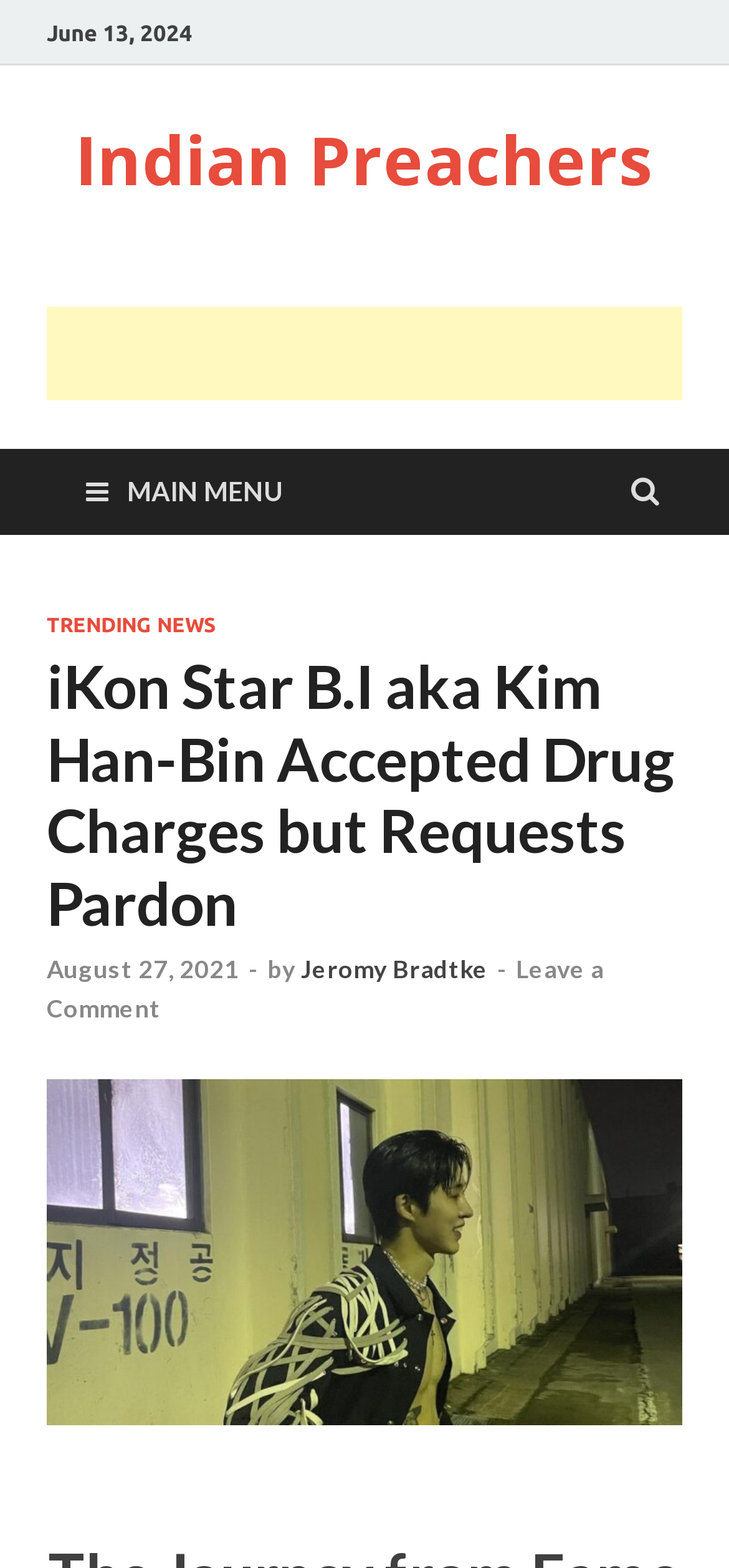Can you determine the bounding box coordinates of the area that needs to be clicked to fulfill the following instruction: "Visit TRENDING NEWS page"?

[0.064, 0.391, 0.295, 0.405]